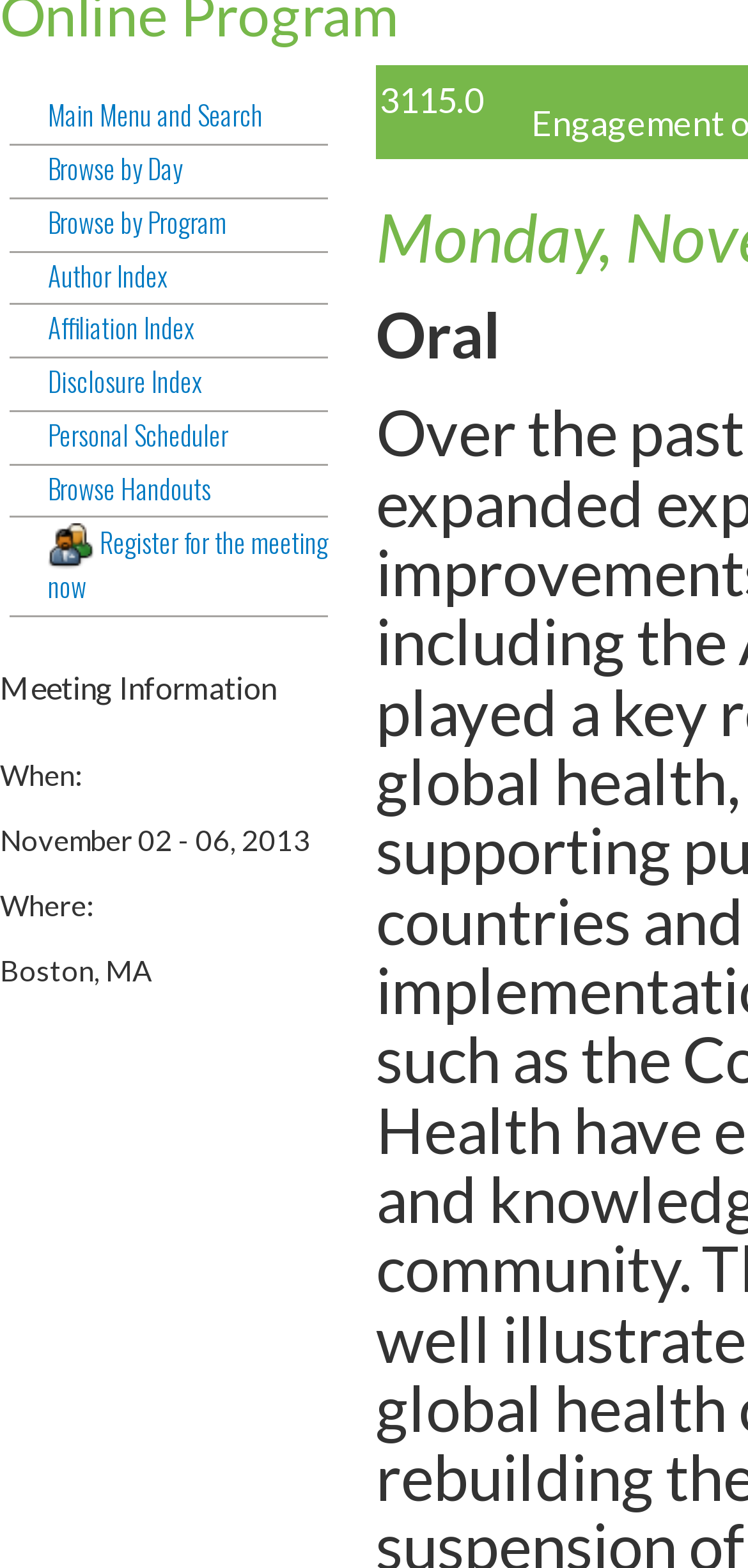Locate the UI element described by Browse by Day and provide its bounding box coordinates. Use the format (top-left x, top-left y, bottom-right x, bottom-right y) with all values as floating point numbers between 0 and 1.

[0.013, 0.097, 0.438, 0.127]